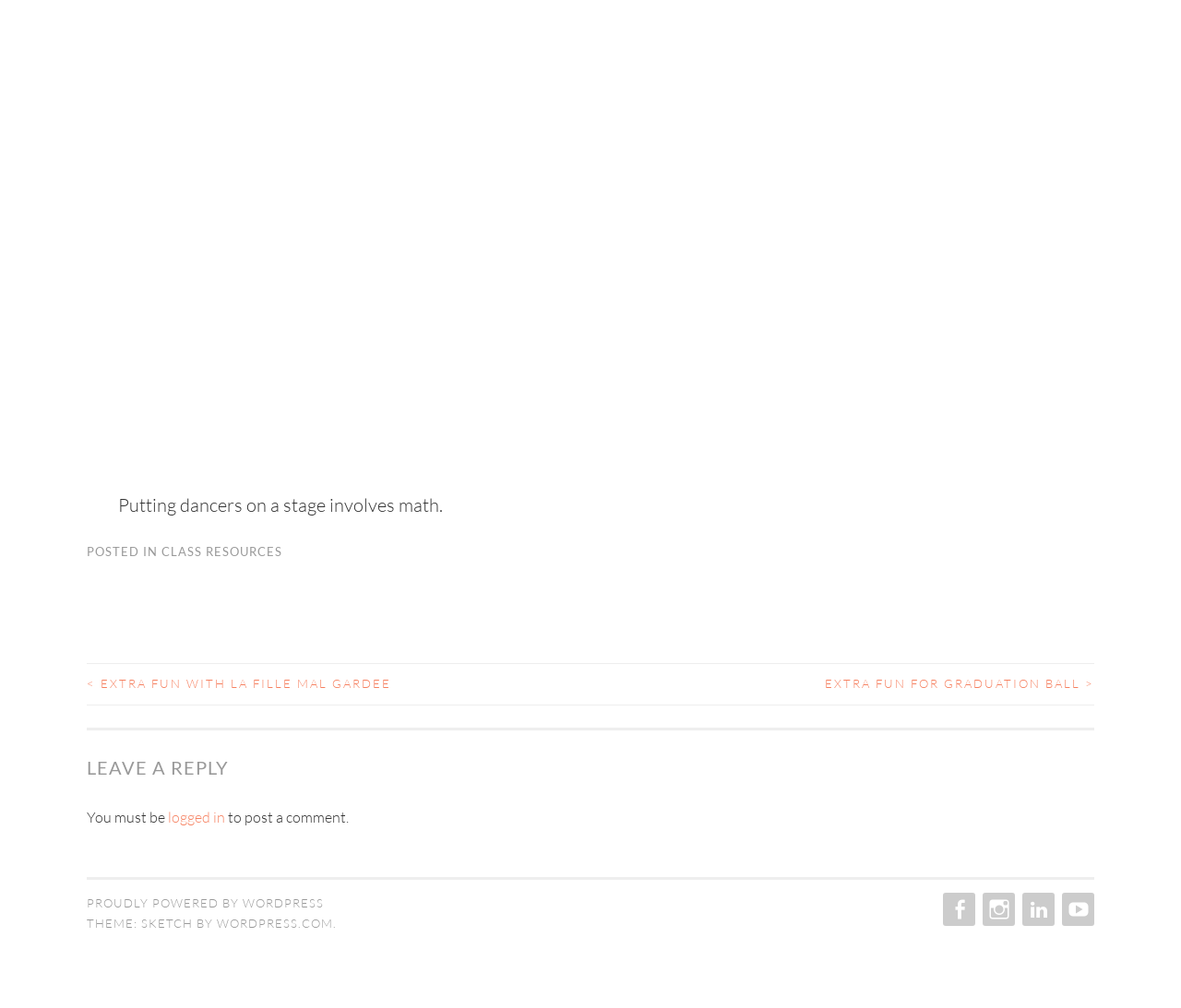Respond to the following question using a concise word or phrase: 
What is required to post a comment?

Logged in